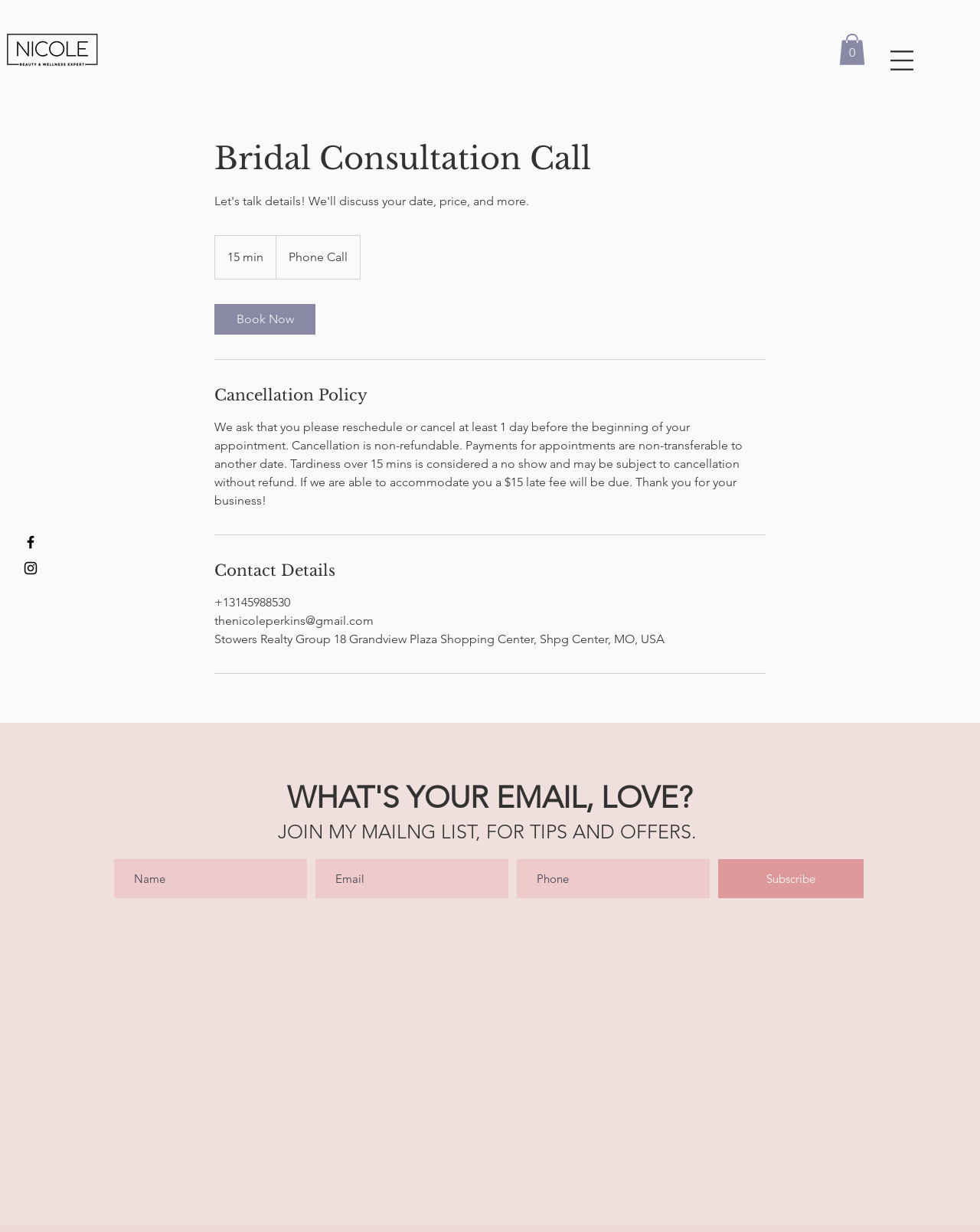What is displayed on the map?
From the image, respond with a single word or phrase.

Stowers Realty Group location